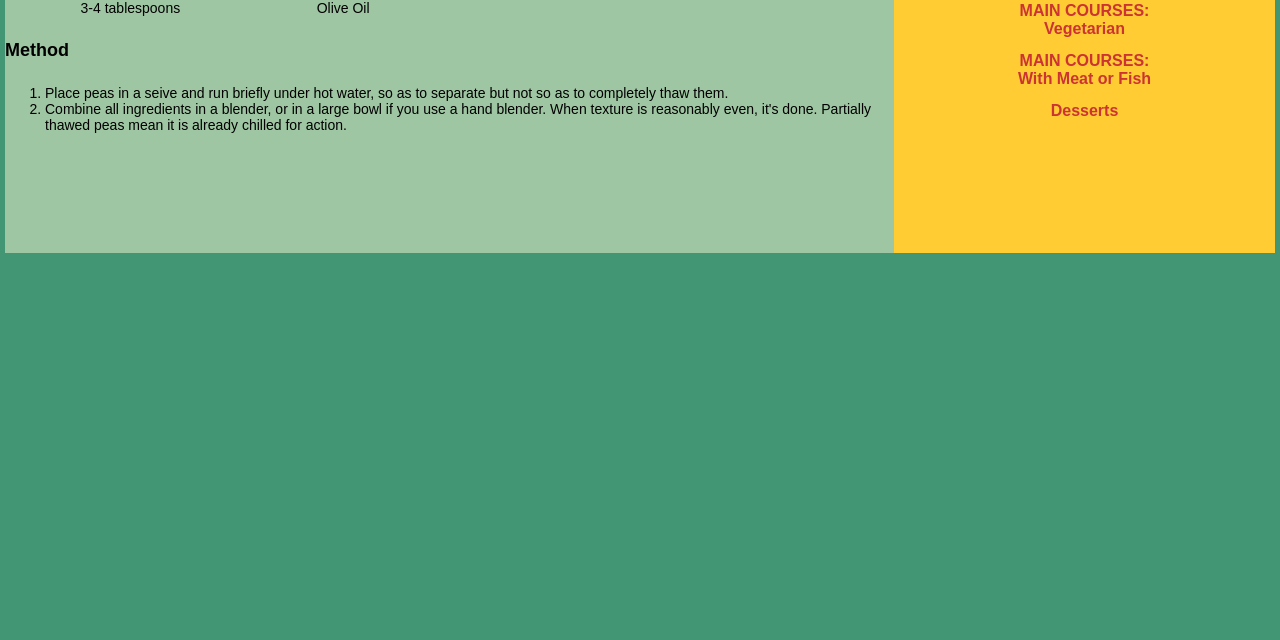Find the bounding box coordinates for the HTML element described in this sentence: "MAIN COURSES: Vegetarian". Provide the coordinates as four float numbers between 0 and 1, in the format [left, top, right, bottom].

[0.797, 0.003, 0.898, 0.058]